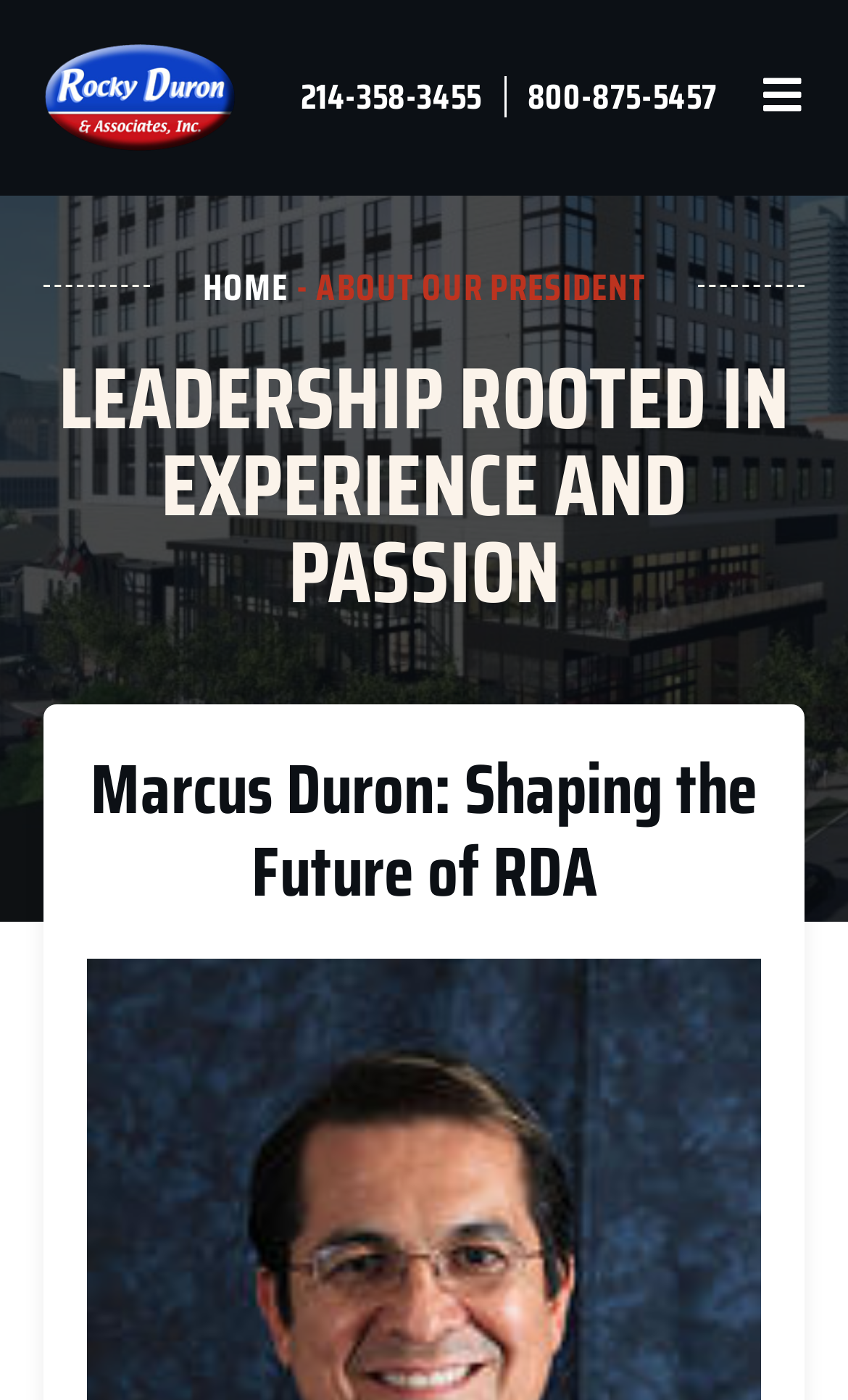Identify the headline of the webpage and generate its text content.

LEADERSHIP ROOTED IN EXPERIENCE AND PASSION